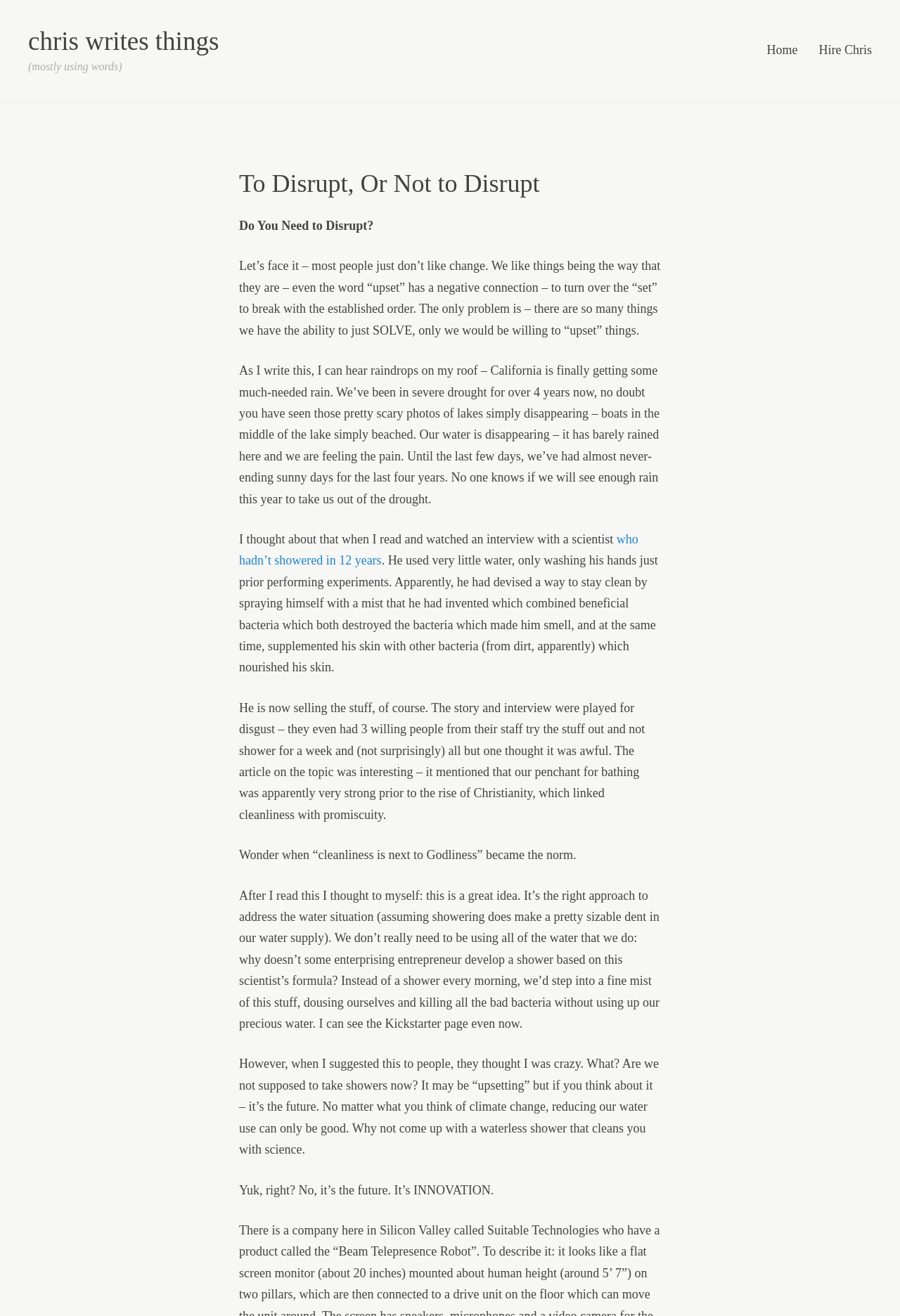Please specify the bounding box coordinates in the format (top-left x, top-left y, bottom-right x, bottom-right y), with values ranging from 0 to 1. Identify the bounding box for the UI component described as follows: Home

[0.852, 0.033, 0.886, 0.046]